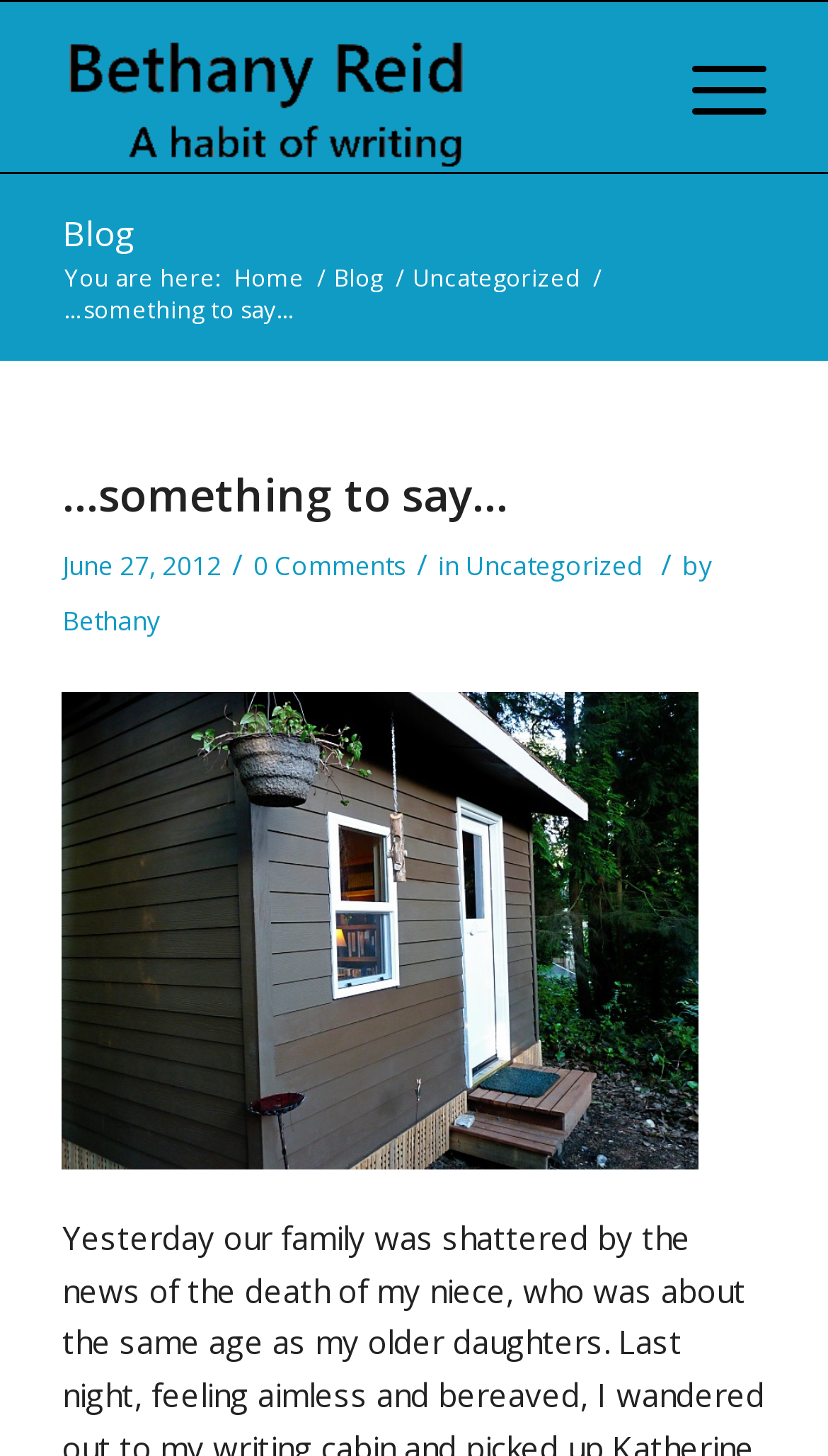Pinpoint the bounding box coordinates of the element to be clicked to execute the instruction: "go to Bethany Reid's homepage".

[0.075, 0.001, 0.755, 0.118]